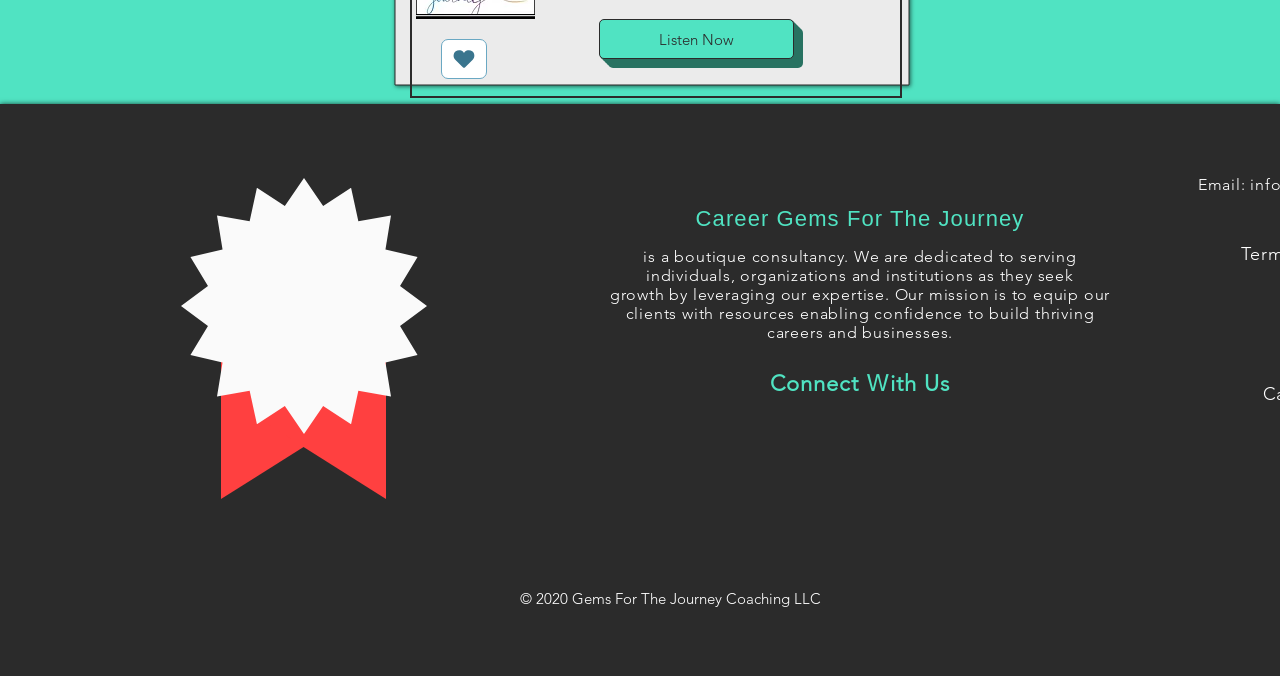Could you locate the bounding box coordinates for the section that should be clicked to accomplish this task: "Visit the 'Career Gems For The Journey' page".

[0.543, 0.305, 0.8, 0.342]